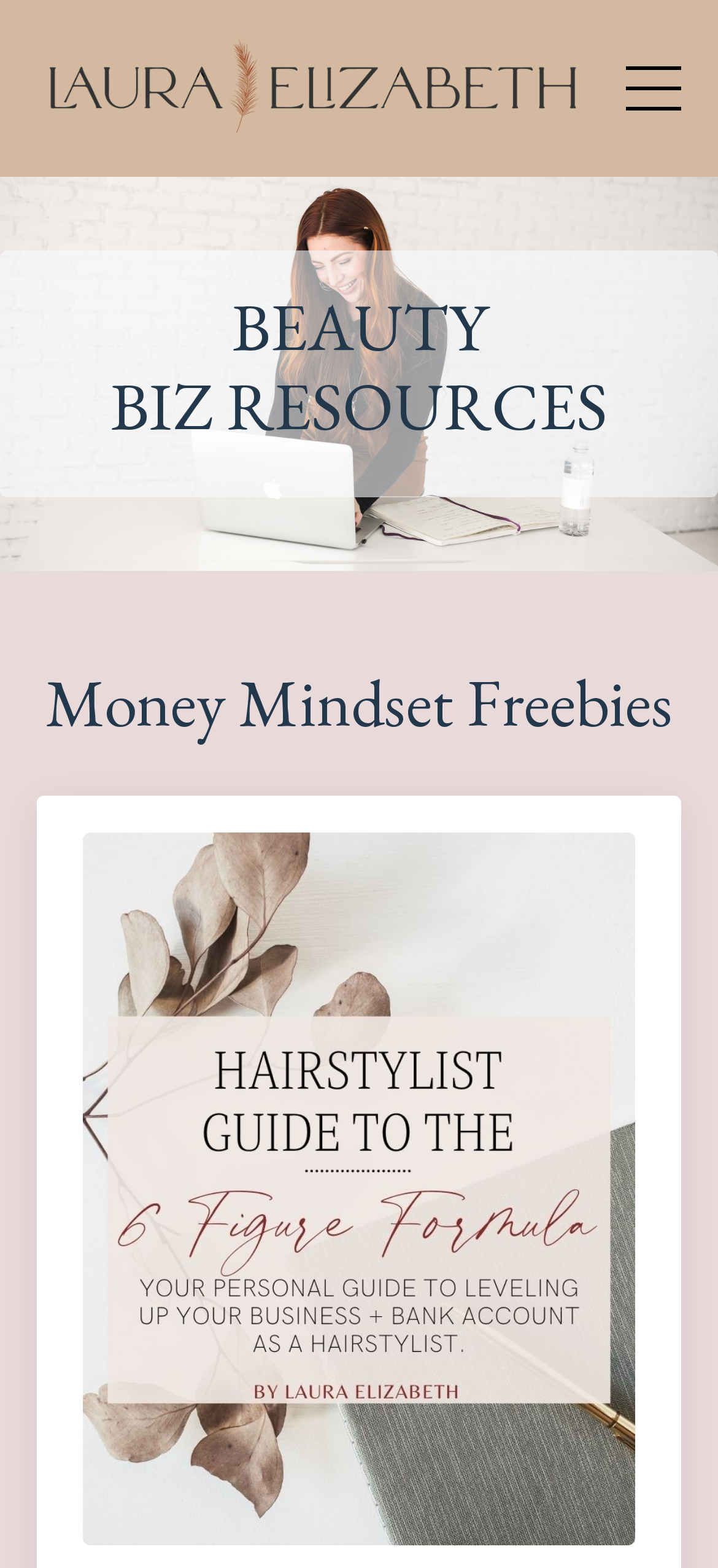Determine the bounding box for the UI element described here: "alt="Header Logo"".

[0.051, 0.023, 0.821, 0.086]